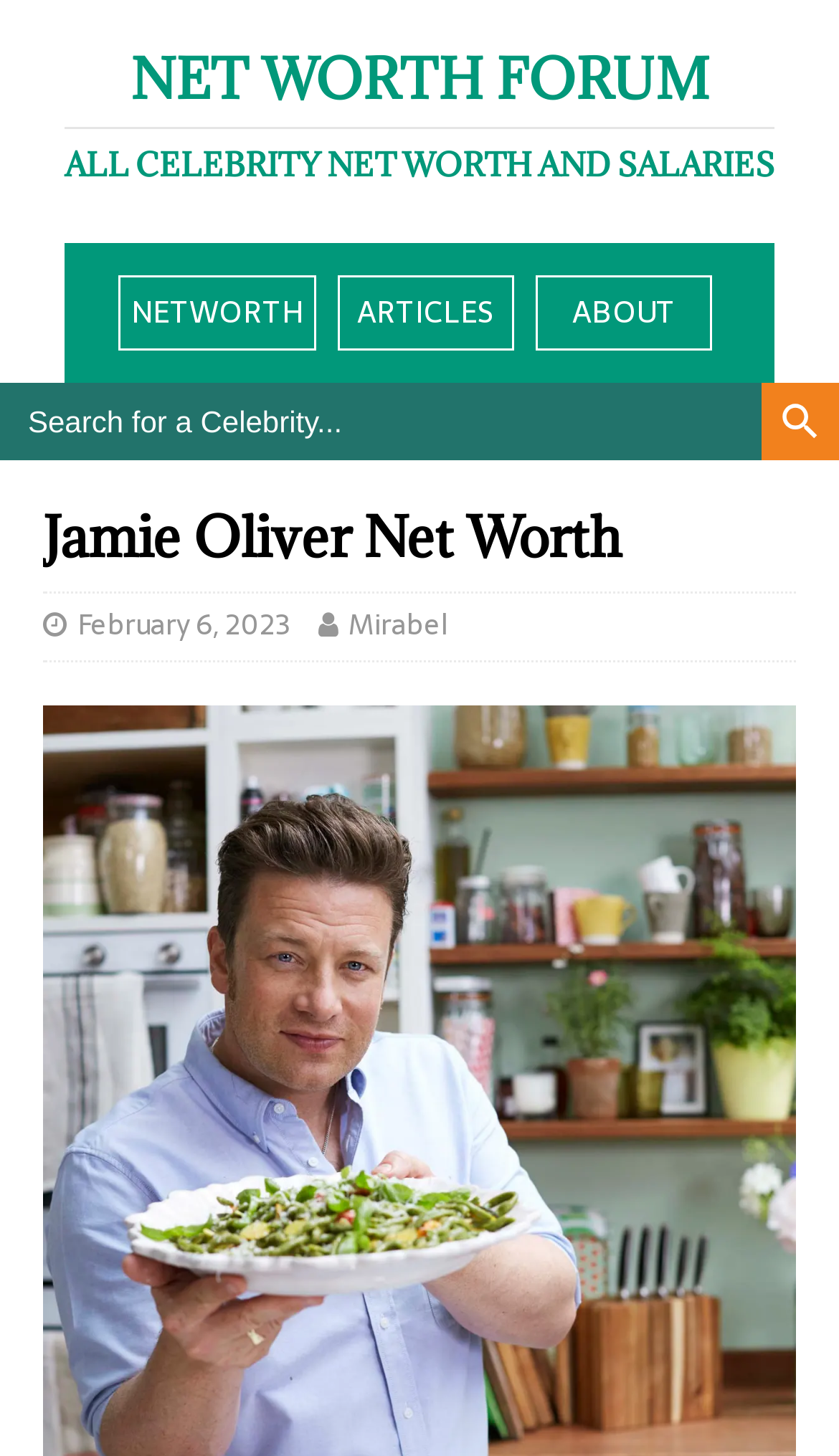Please find the main title text of this webpage.

Jamie Oliver Net Worth